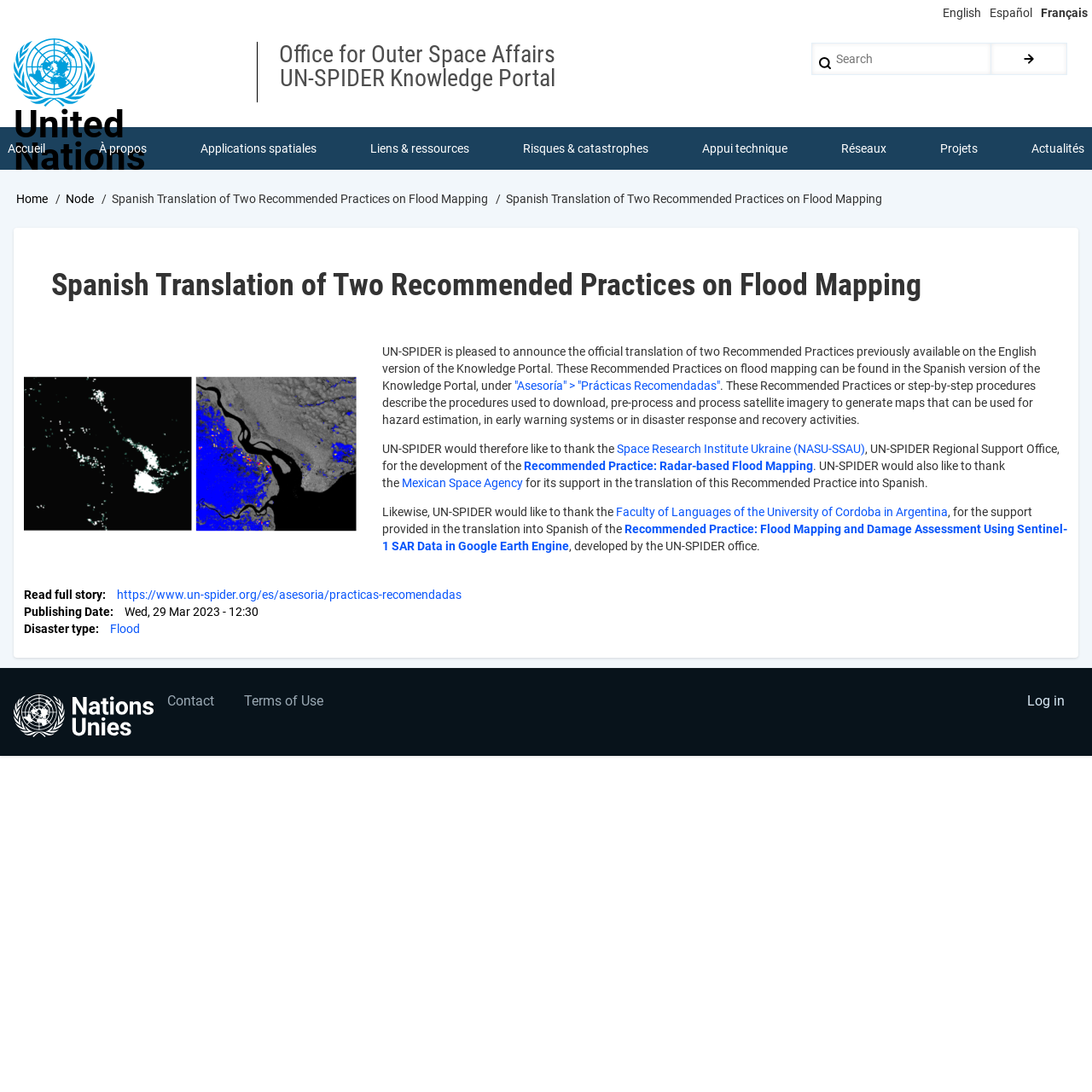What is the name of the space agency that supported the translation?
Provide a well-explained and detailed answer to the question.

The name of the space agency that supported the translation can be inferred from the text, which states that 'UN-SPIDER would also like to thank the Mexican Space Agency for its support in the translation of this Recommended Practice into Spanish.' This suggests that the Mexican Space Agency supported the translation.